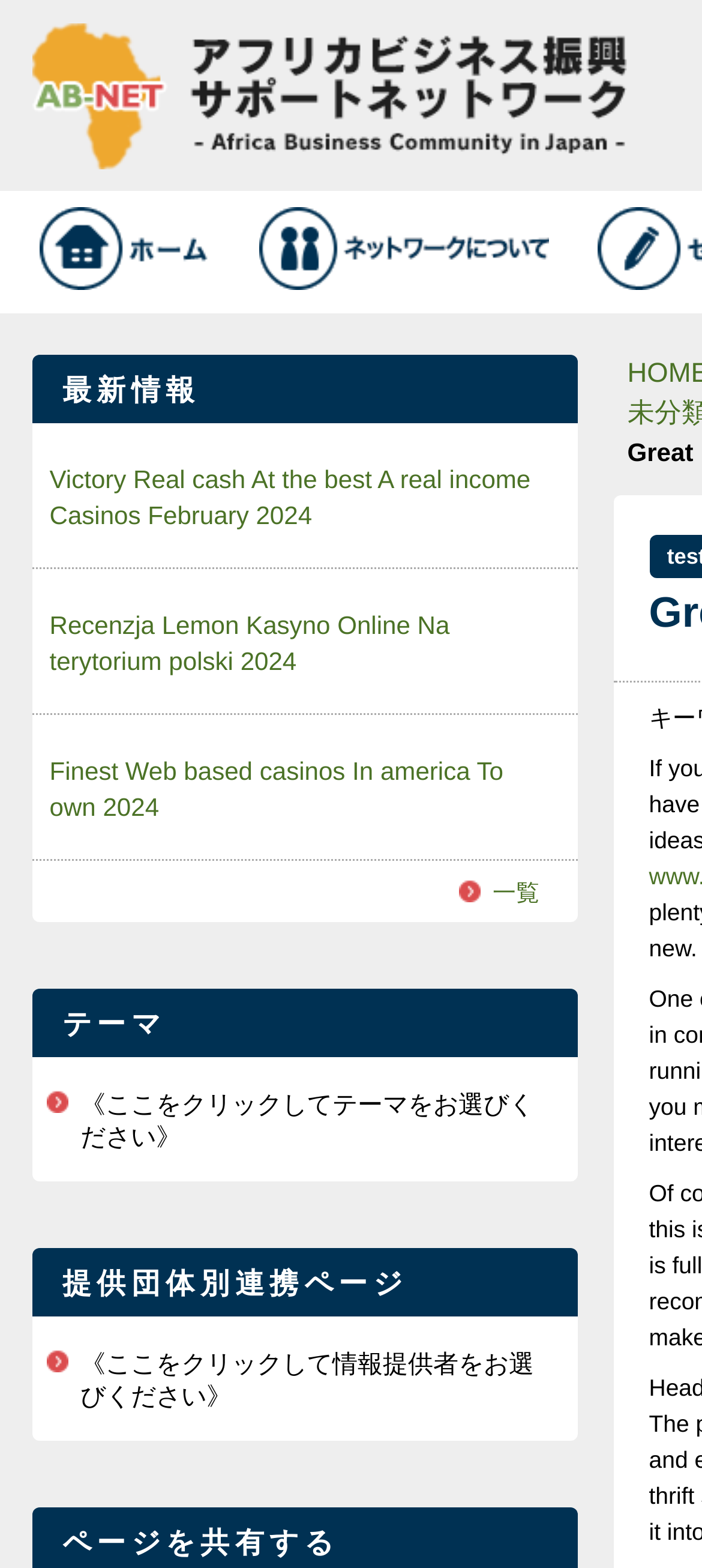Please answer the following query using a single word or phrase: 
How many links are there in the webpage?

9